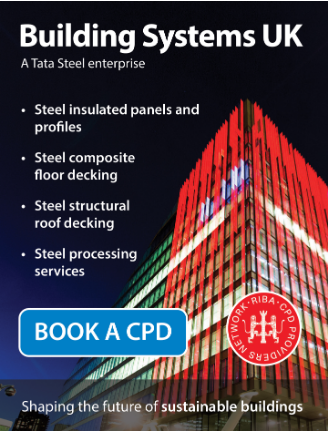Please answer the following question using a single word or phrase: 
What opportunity is hinted at by the 'BOOK A CPD' button?

Professional development